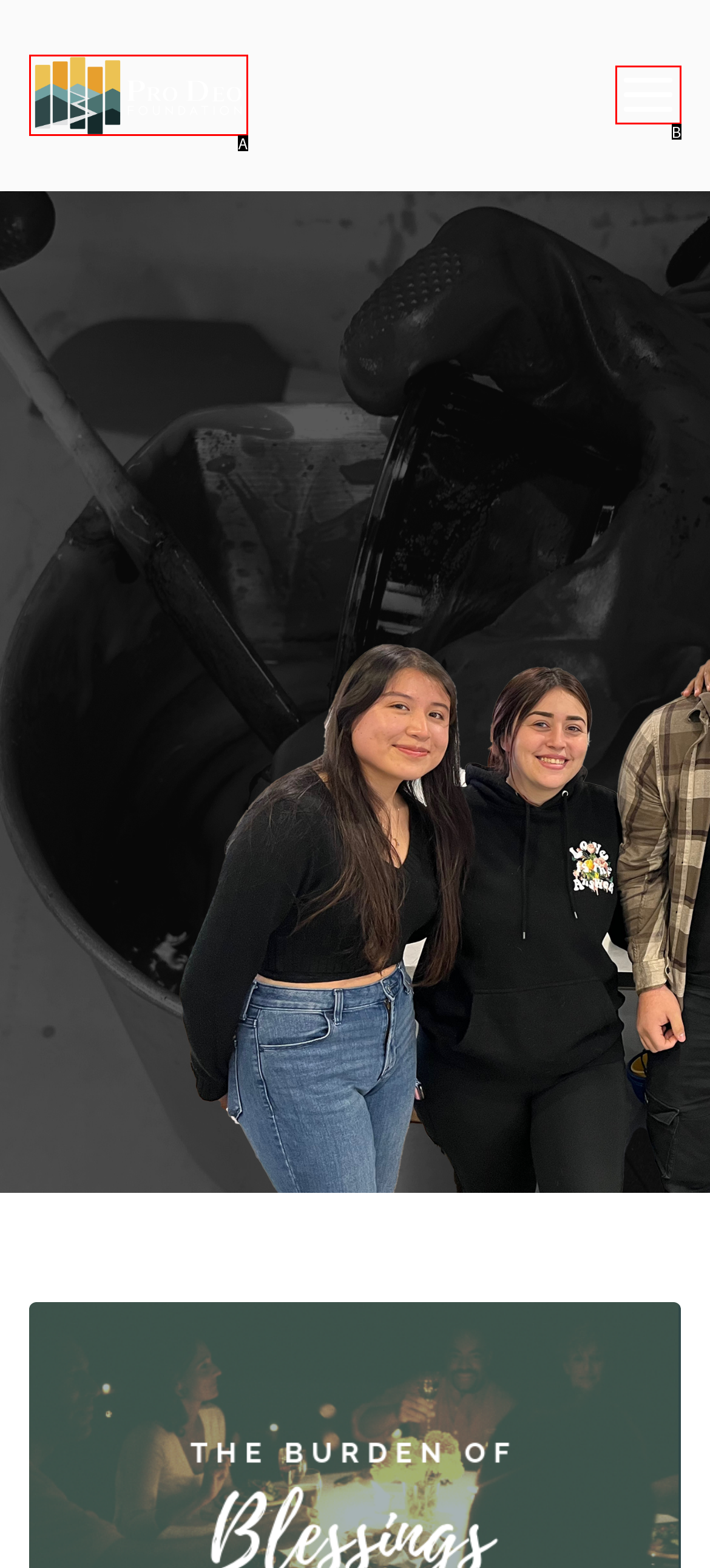Find the HTML element that matches the description provided: aria-label="Primary Menu"
Answer using the corresponding option letter.

B